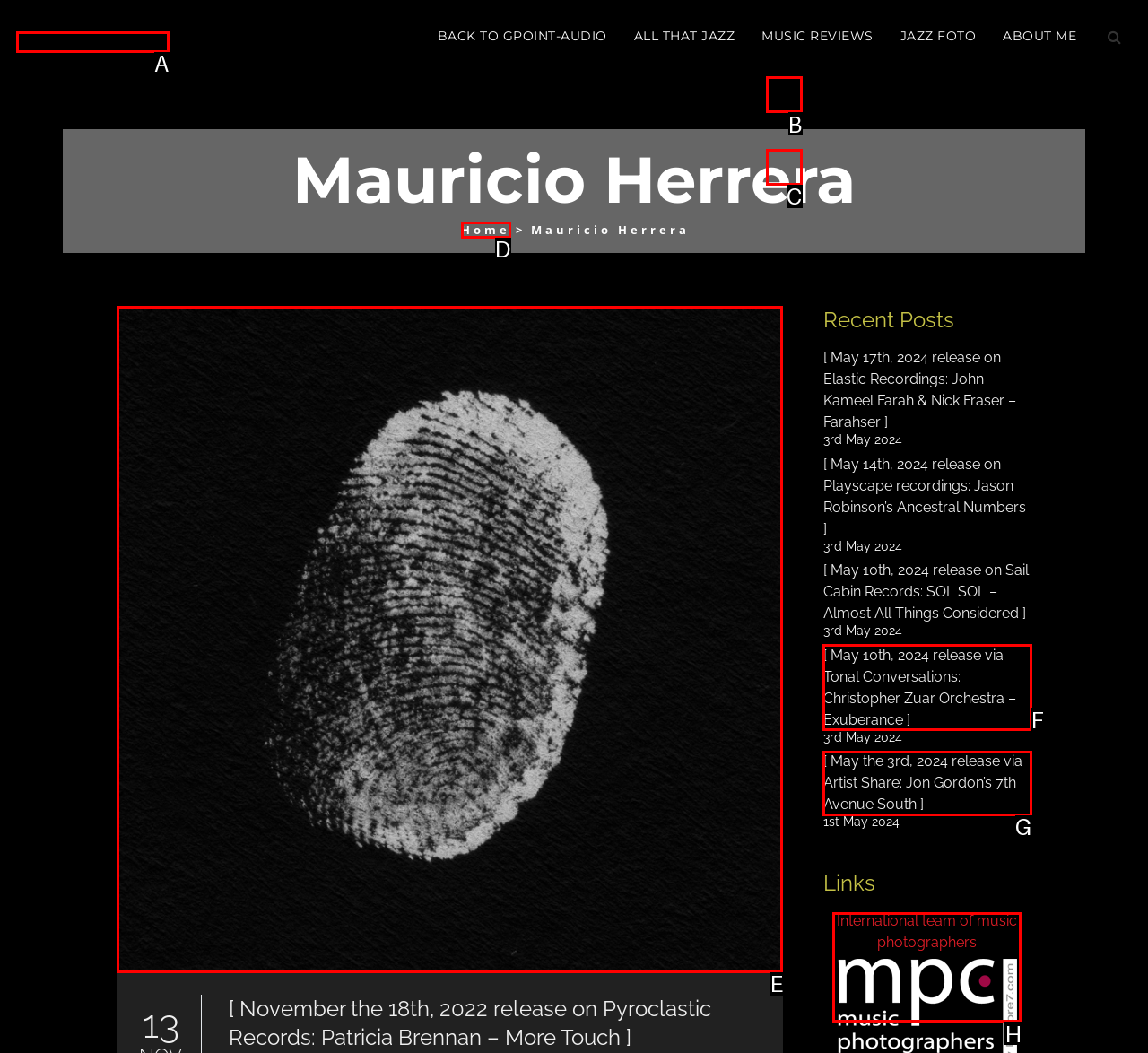Based on the element described as: Русский
Find and respond with the letter of the correct UI element.

C